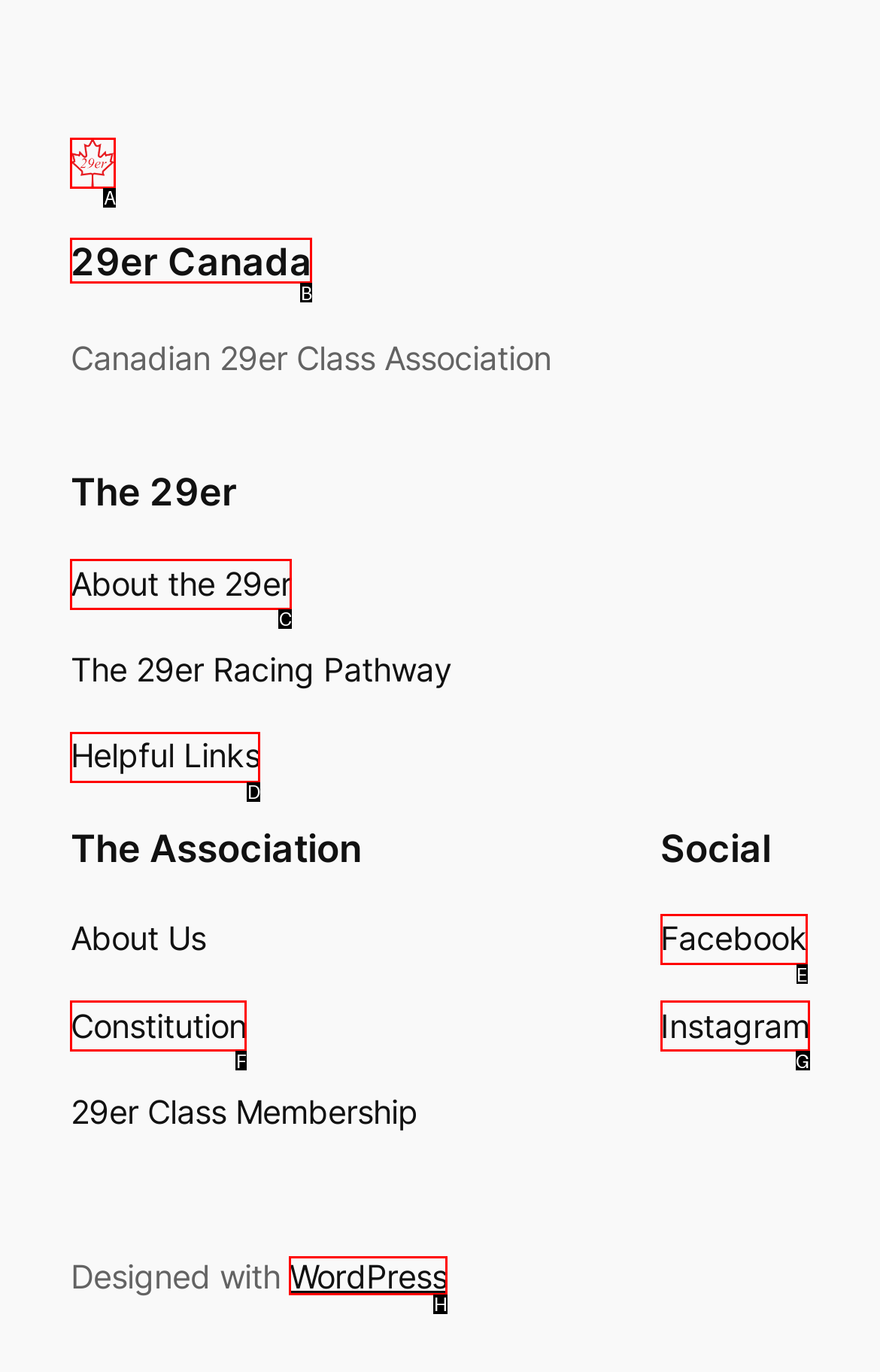Look at the description: About the 29er
Determine the letter of the matching UI element from the given choices.

C